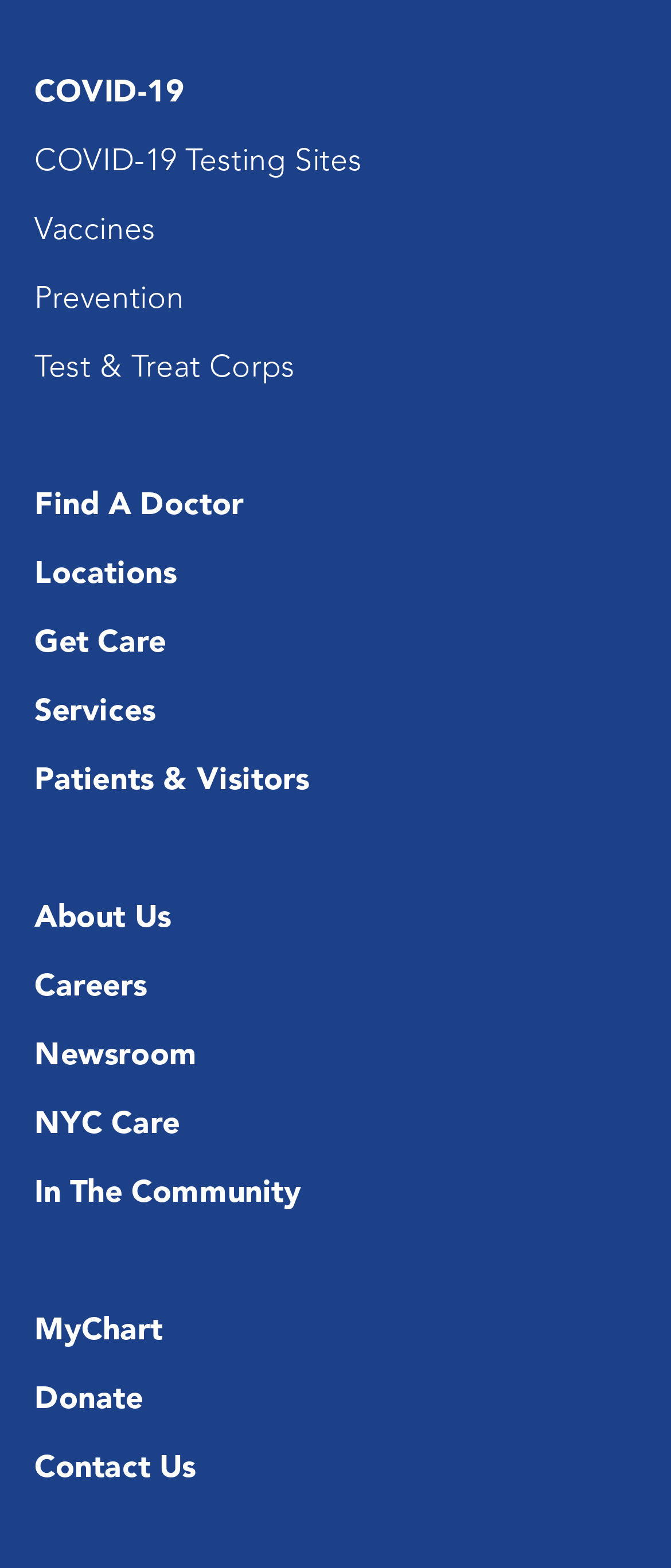Point out the bounding box coordinates of the section to click in order to follow this instruction: "Get care".

[0.051, 0.393, 0.248, 0.426]